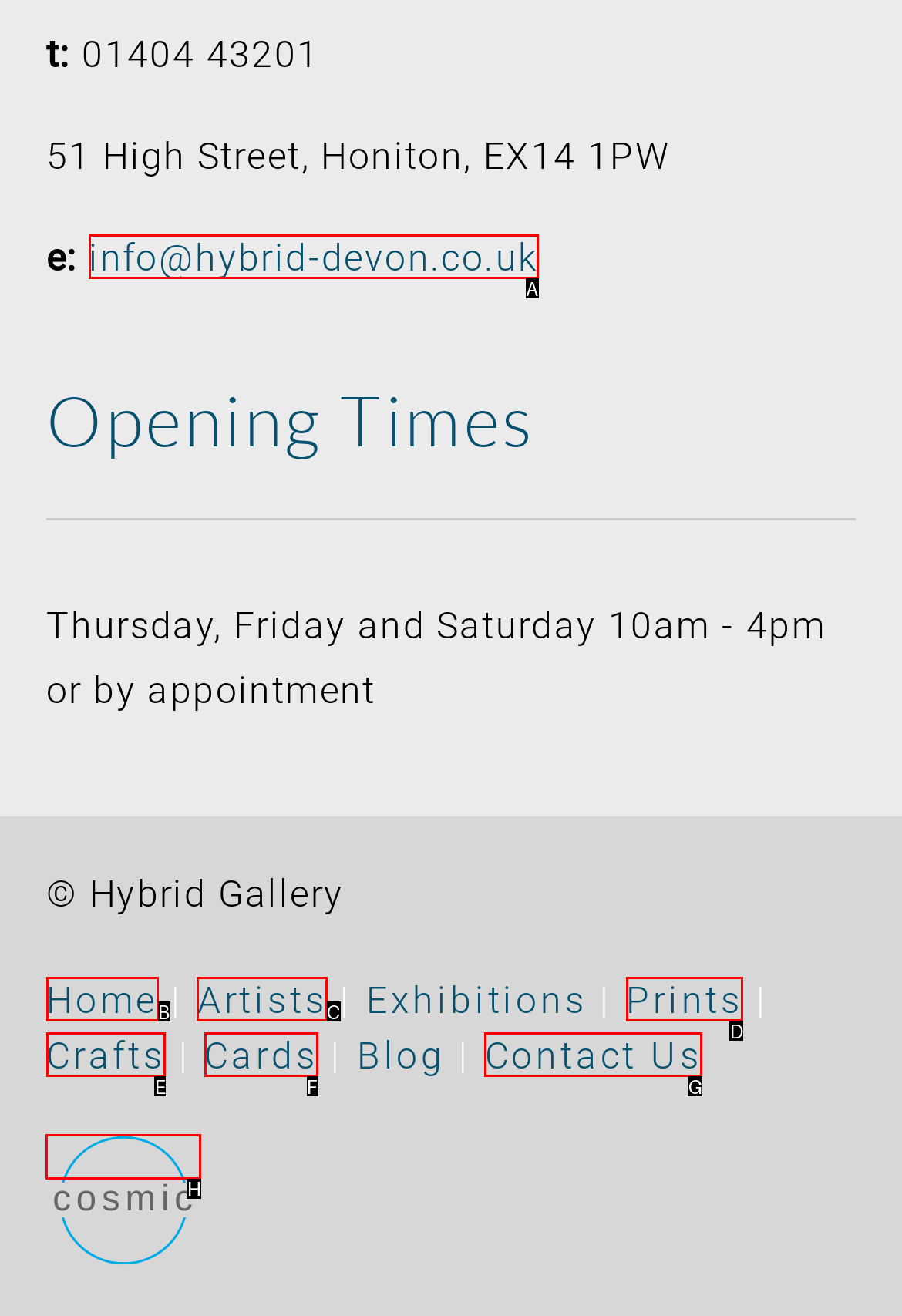Tell me the letter of the UI element to click in order to accomplish the following task: Click the 'Website designed and developed by Cosmic' link
Answer with the letter of the chosen option from the given choices directly.

H